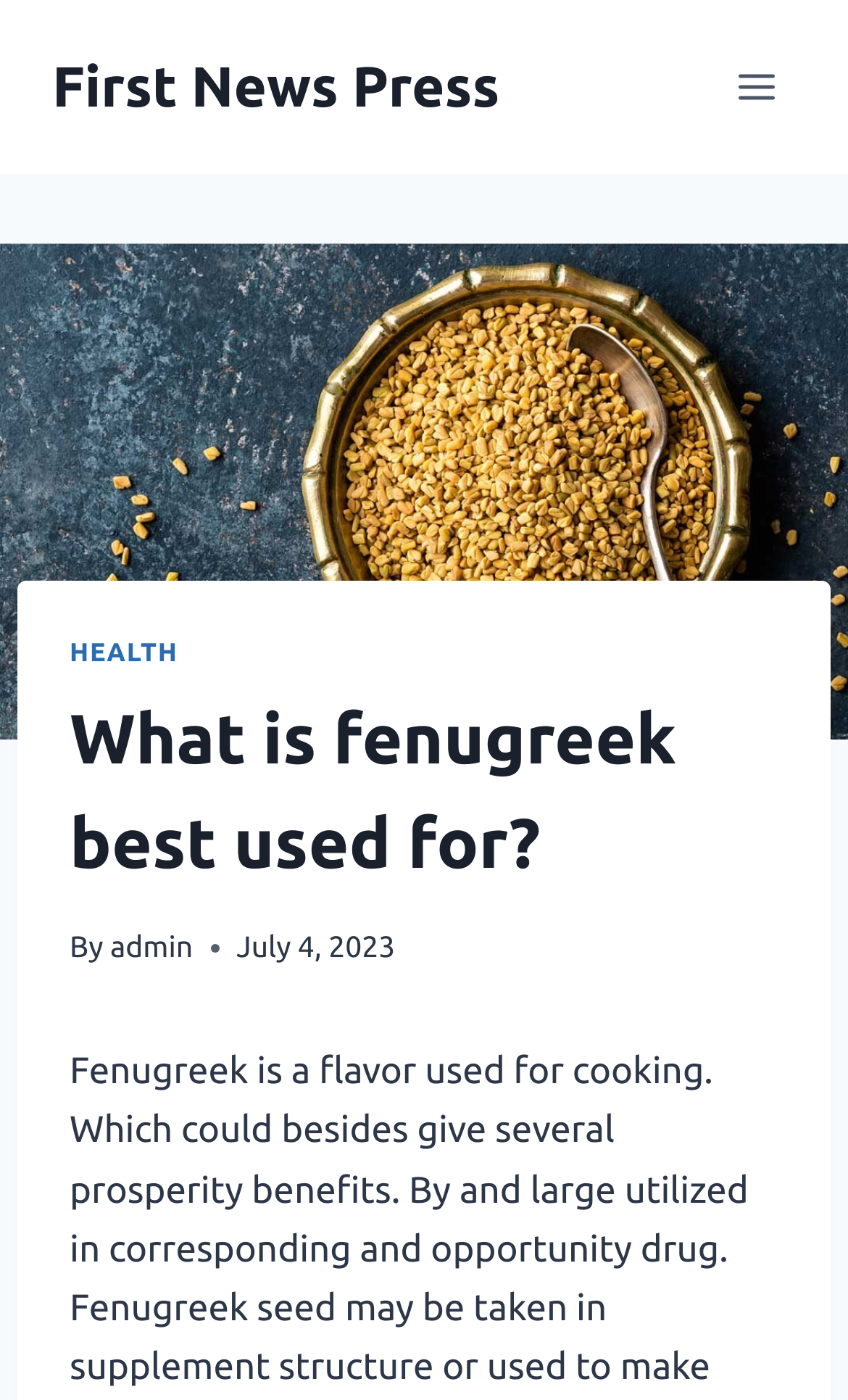Create a detailed summary of the webpage's content and design.

The webpage is about fenugreek, a flavor used for cooking that also provides several health benefits. At the top left, there is a link to "First News Press". Next to it, on the top right, is a button to "Open menu". 

Below the top section, there is a large image of "Fenugreek Seeds" that spans the entire width of the page. Above the image, there is a header section with a link to "HEALTH" on the left and a heading that asks "What is fenugreek best used for?" on the right. 

Under the heading, there is a paragraph of text that starts with "By" and is followed by a link to "admin". To the right of this text, there is a timestamp showing "July 4, 2023".